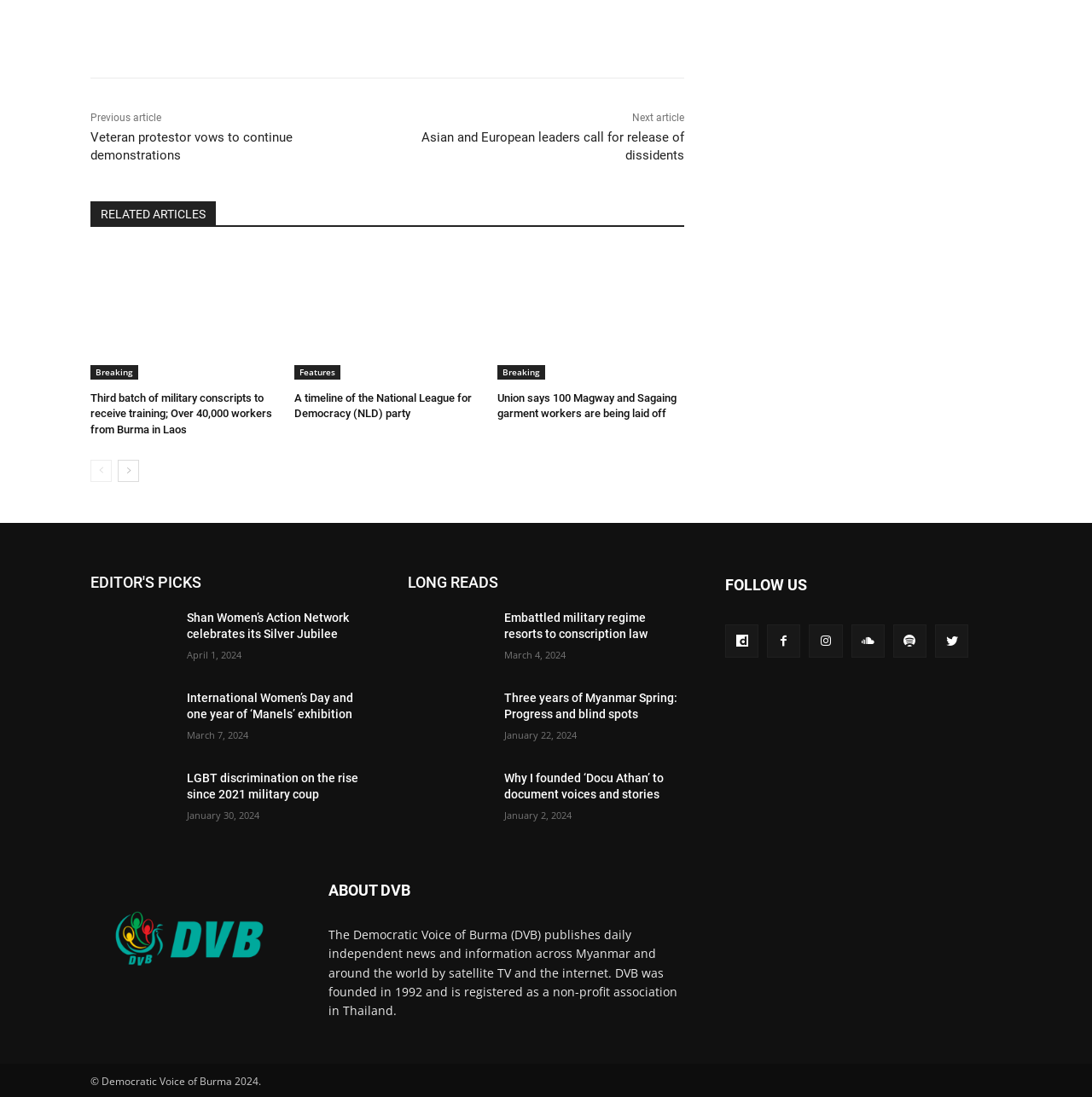Using the elements shown in the image, answer the question comprehensively: How many social media links are present?

I counted the number of social media links under the 'FOLLOW US' section, which are Facebook, Twitter, Instagram, YouTube, LinkedIn, and another one.